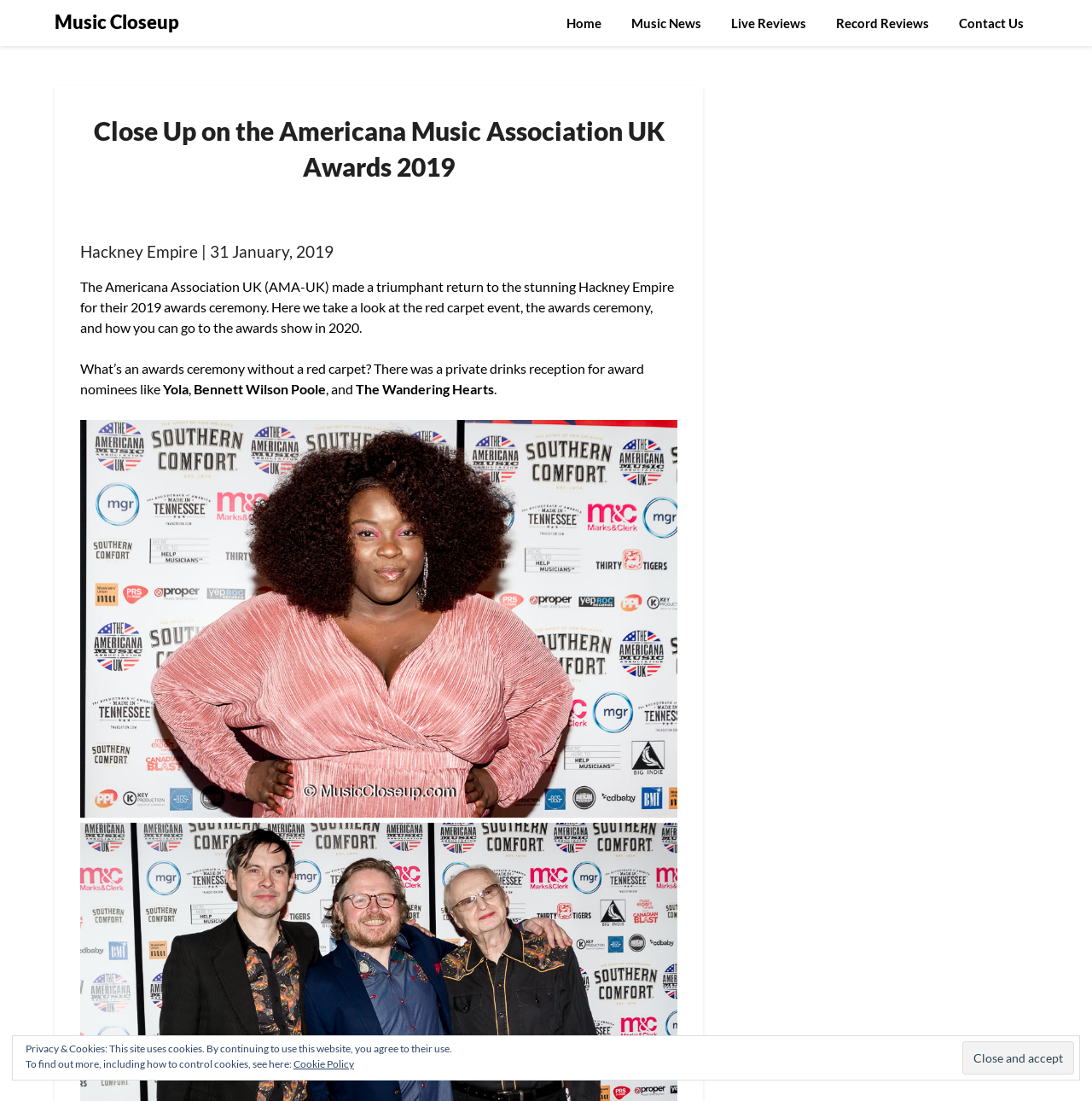Find the bounding box coordinates of the element you need to click on to perform this action: 'read music news'. The coordinates should be represented by four float values between 0 and 1, in the format [left, top, right, bottom].

[0.566, 0.0, 0.655, 0.042]